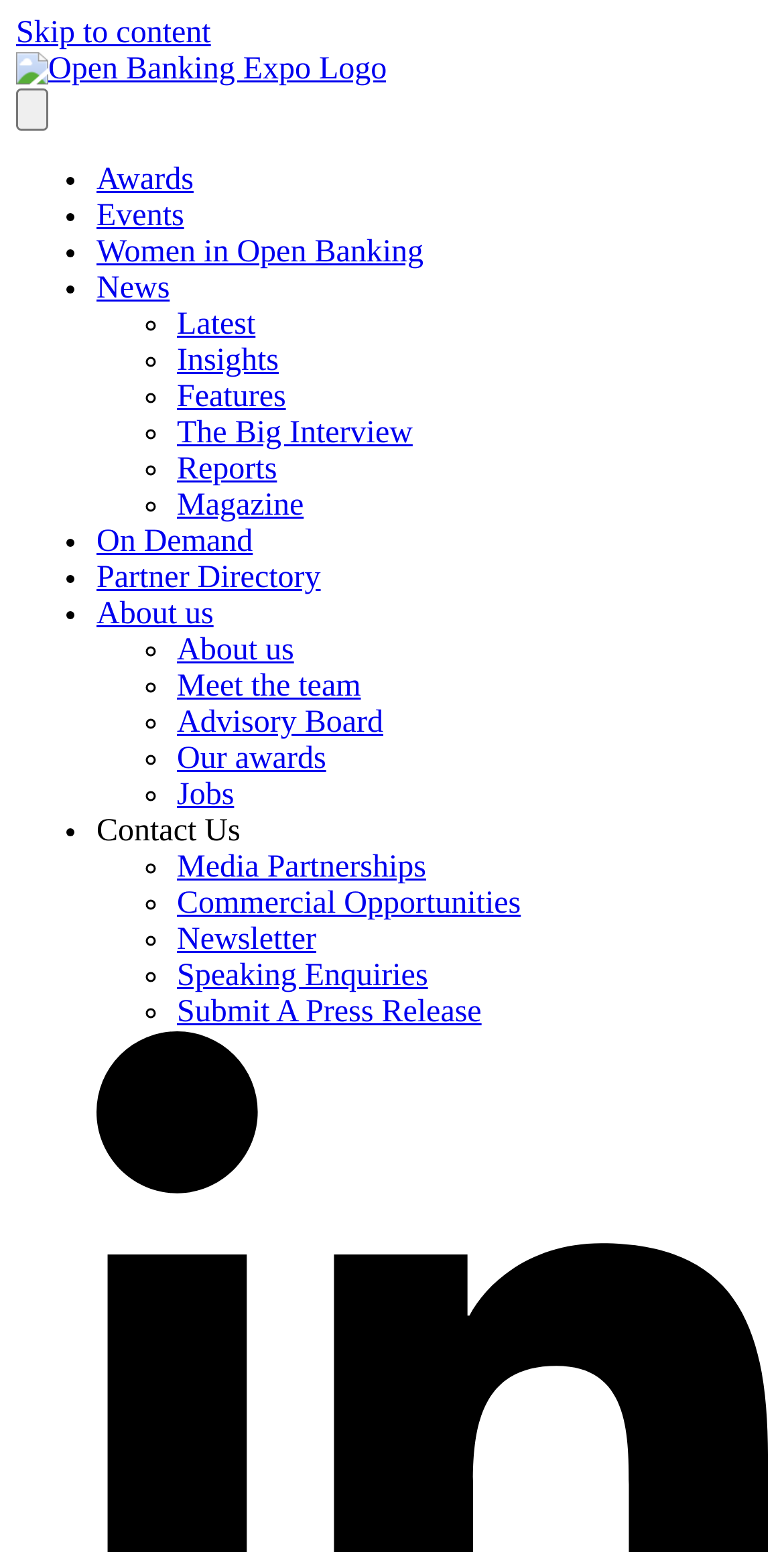Locate the bounding box for the described UI element: "Latest". Ensure the coordinates are four float numbers between 0 and 1, formatted as [left, top, right, bottom].

[0.226, 0.198, 0.326, 0.22]